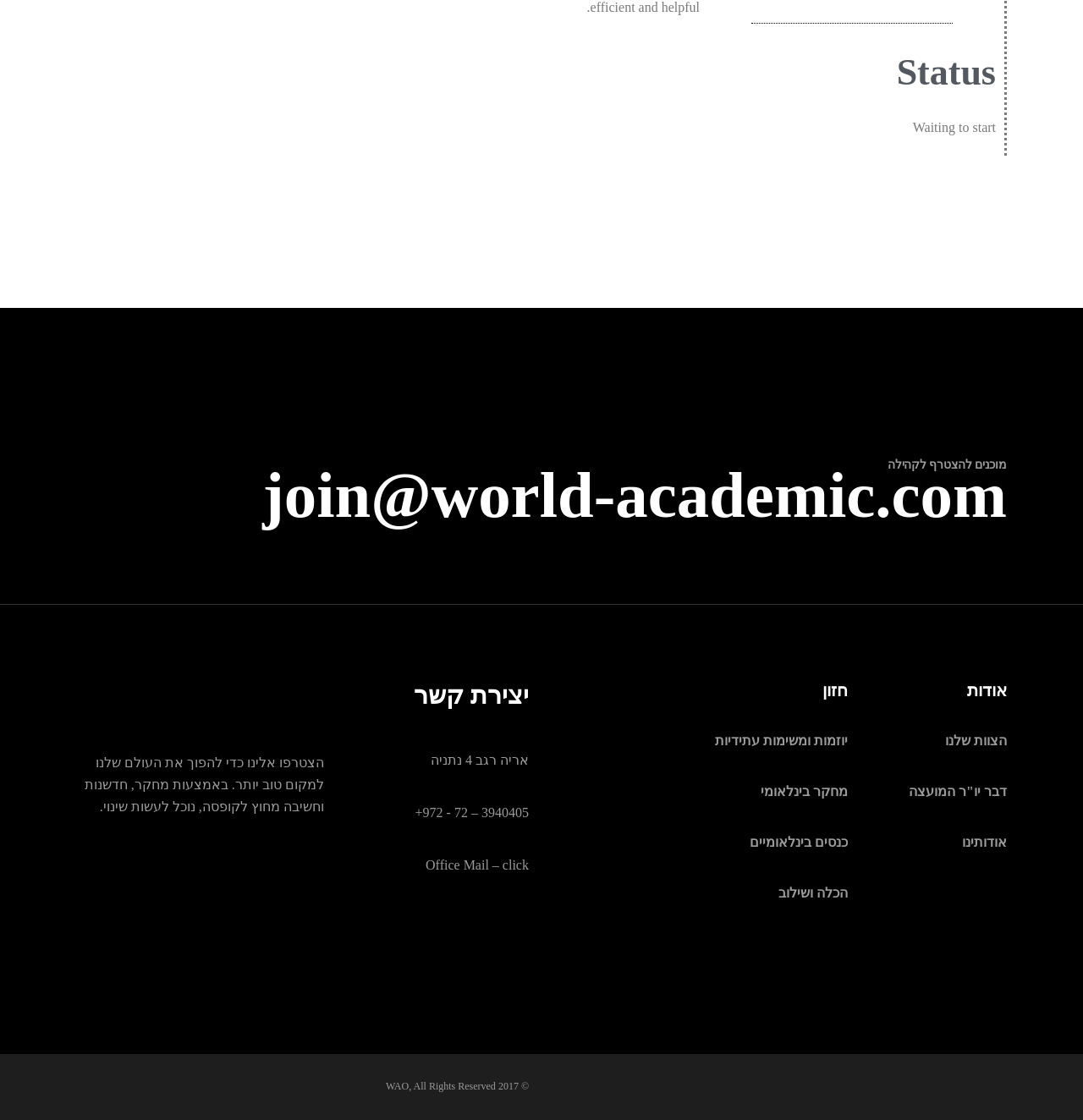What is the copyright year?
Based on the image, provide your answer in one word or phrase.

2017